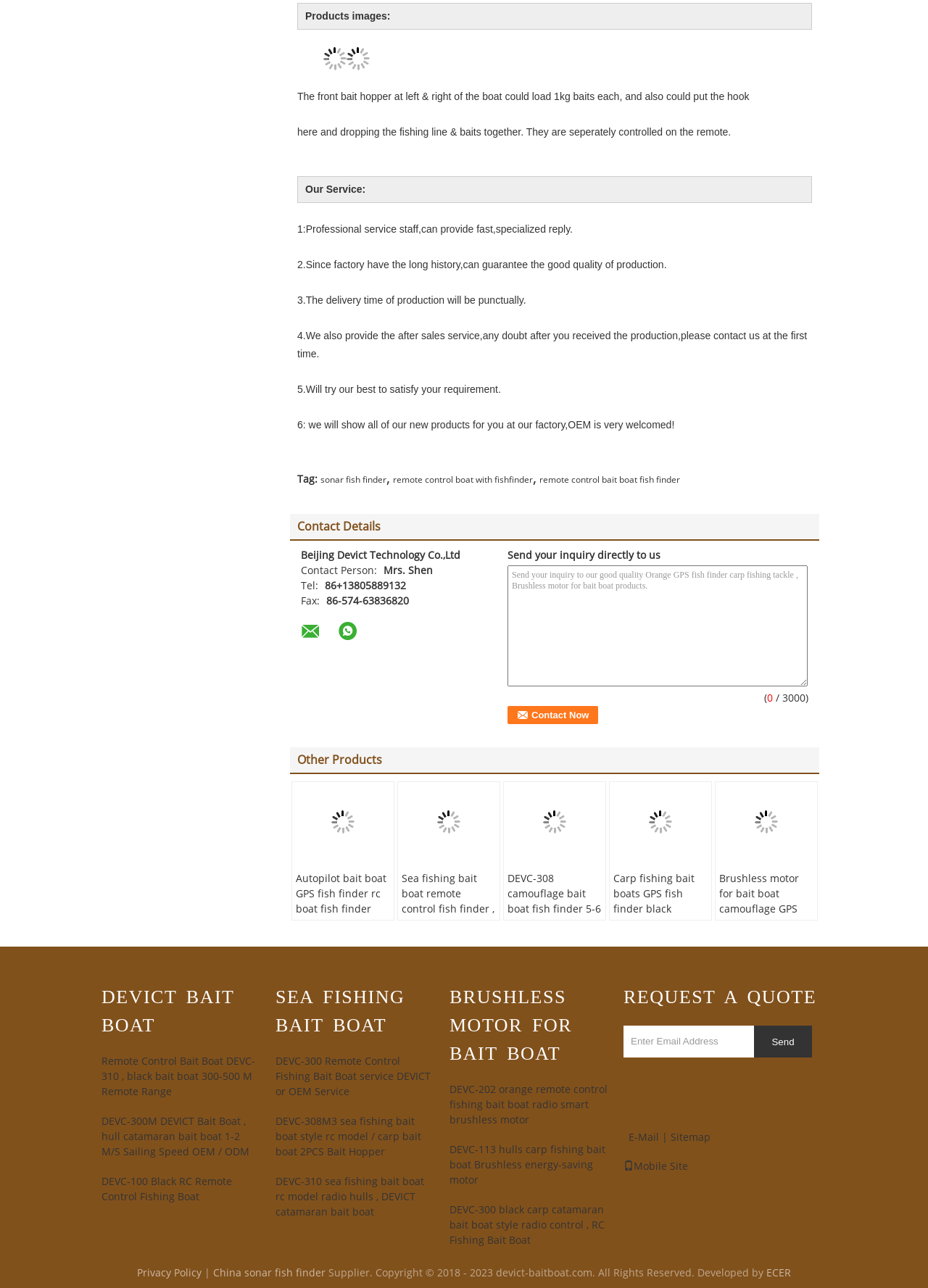Highlight the bounding box coordinates of the region I should click on to meet the following instruction: "Click the 'Contact Now' button".

[0.547, 0.548, 0.645, 0.562]